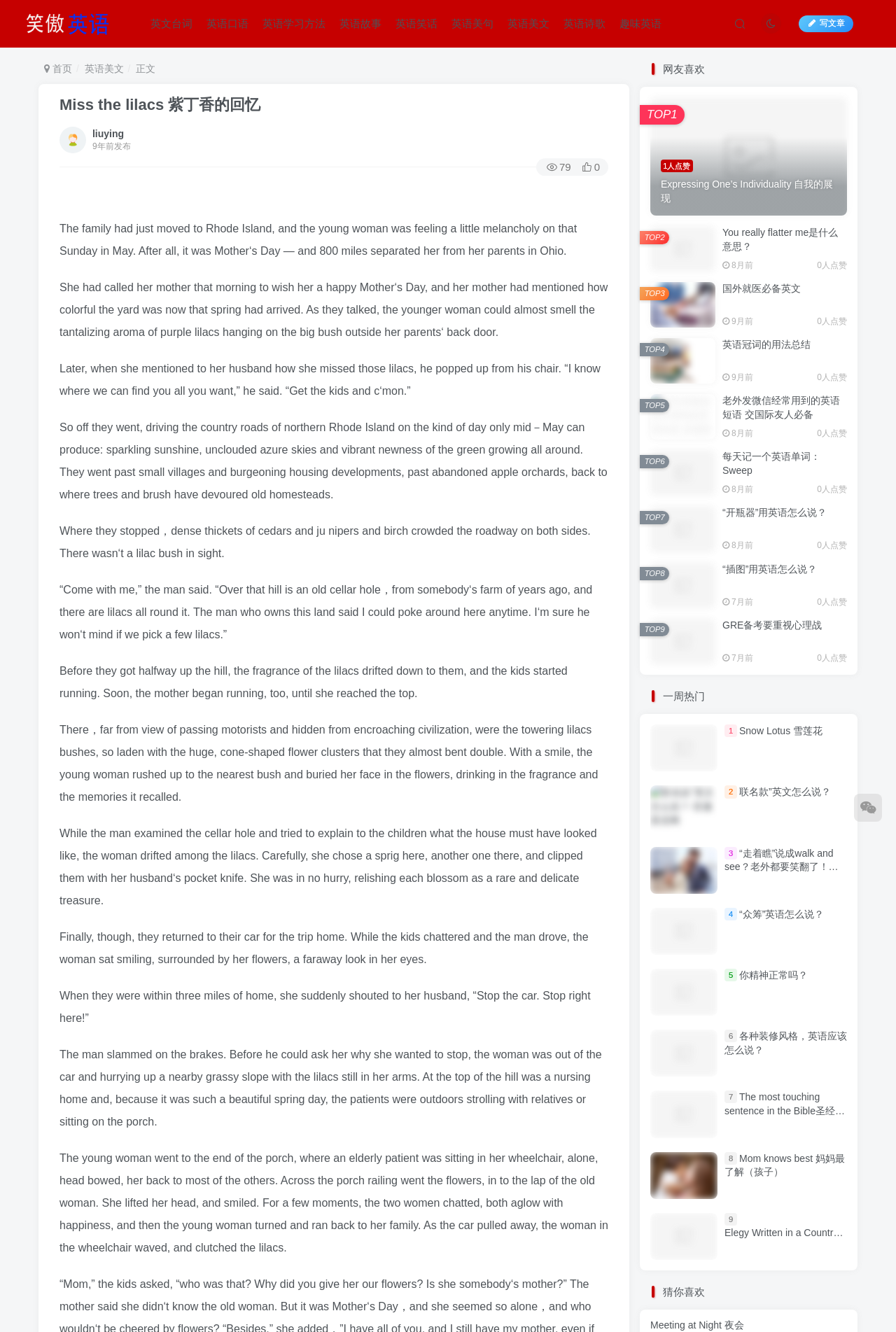What is the story about?
Please provide a single word or phrase as your answer based on the screenshot.

A woman missing lilacs